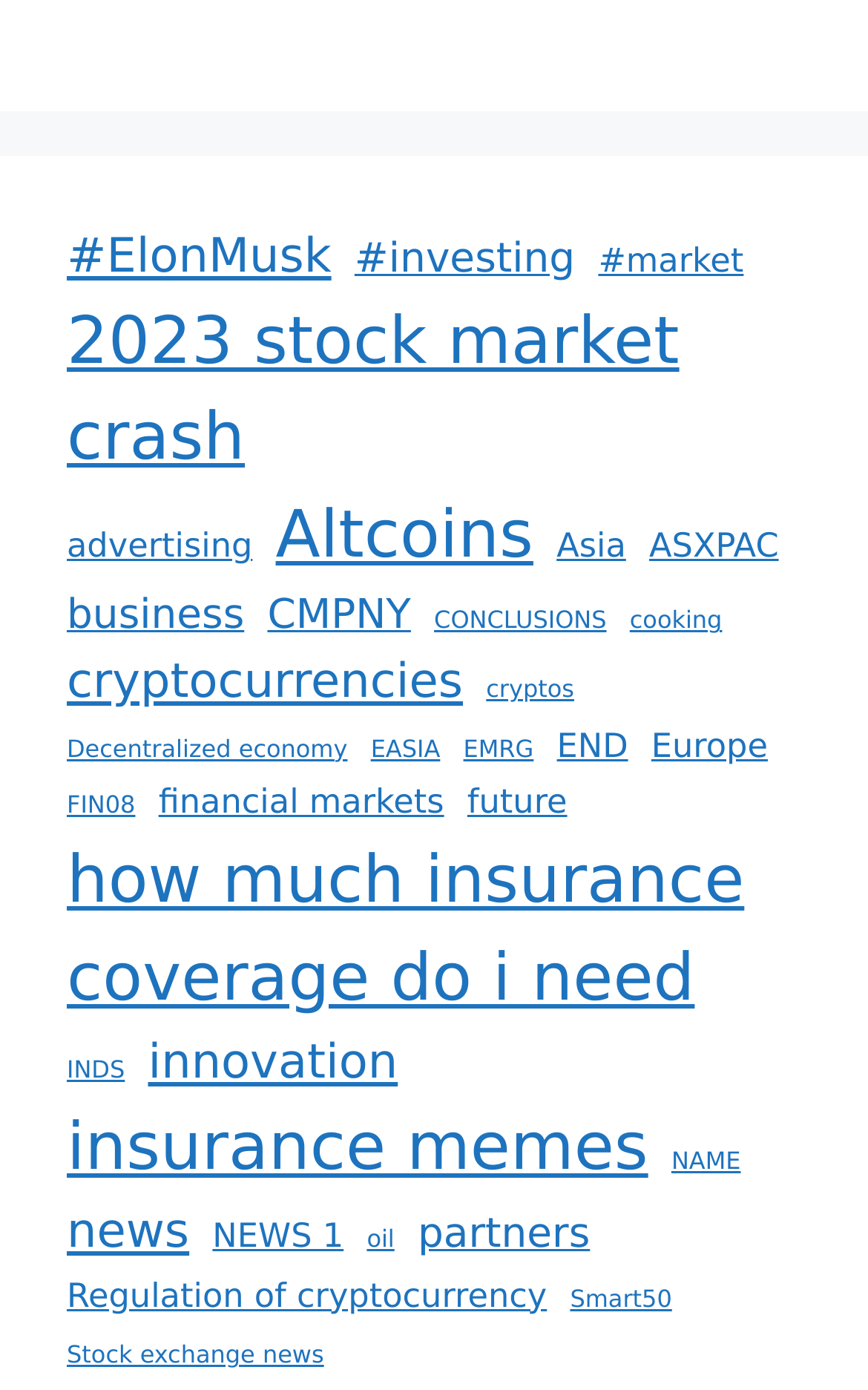Locate the bounding box coordinates of the clickable part needed for the task: "Learn about Regulation of cryptocurrency".

[0.077, 0.914, 0.63, 0.95]